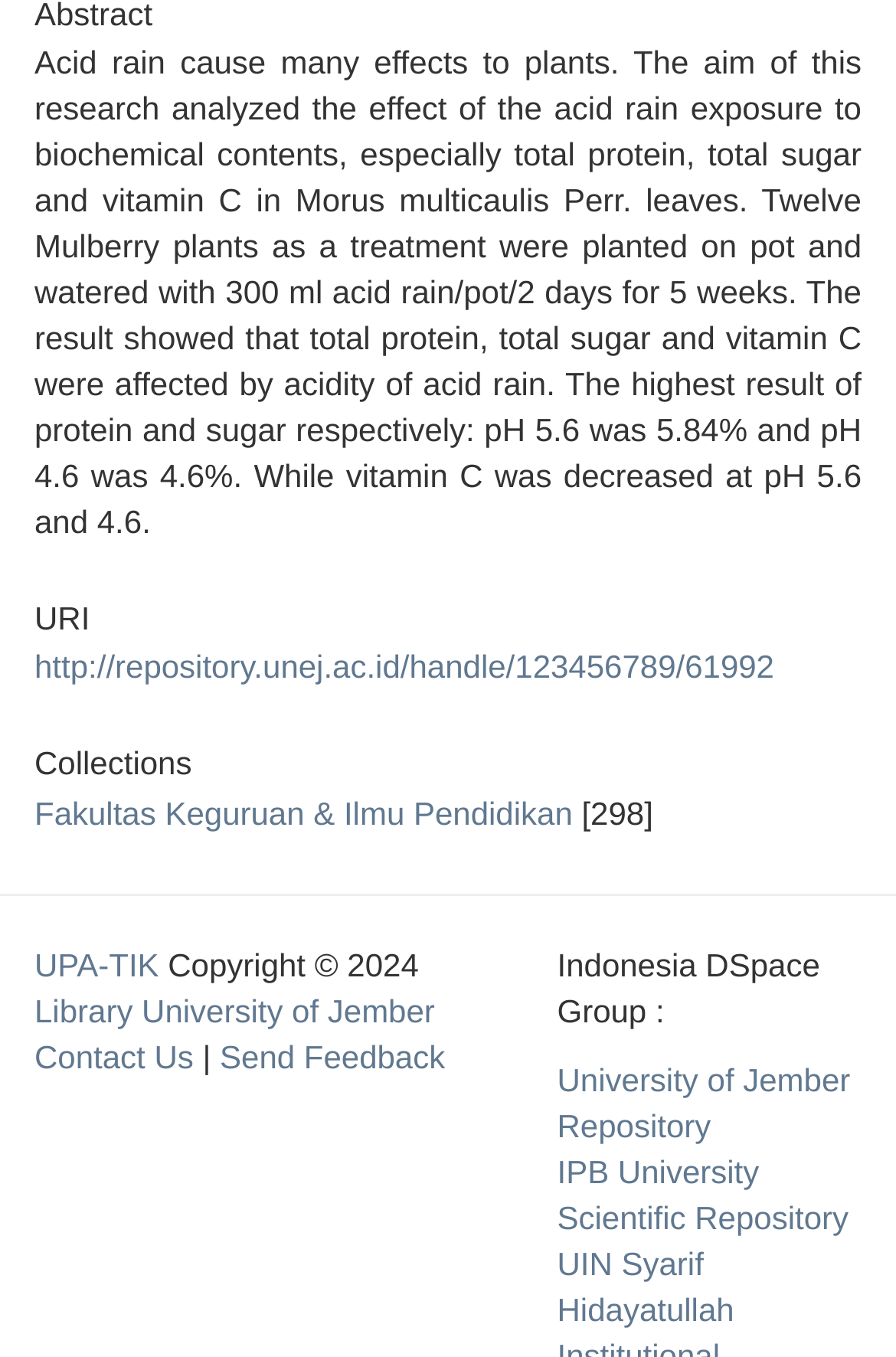Give a concise answer using one word or a phrase to the following question:
What is the name of the faculty?

Fakultas Keguruan & Ilmu Pendidikan